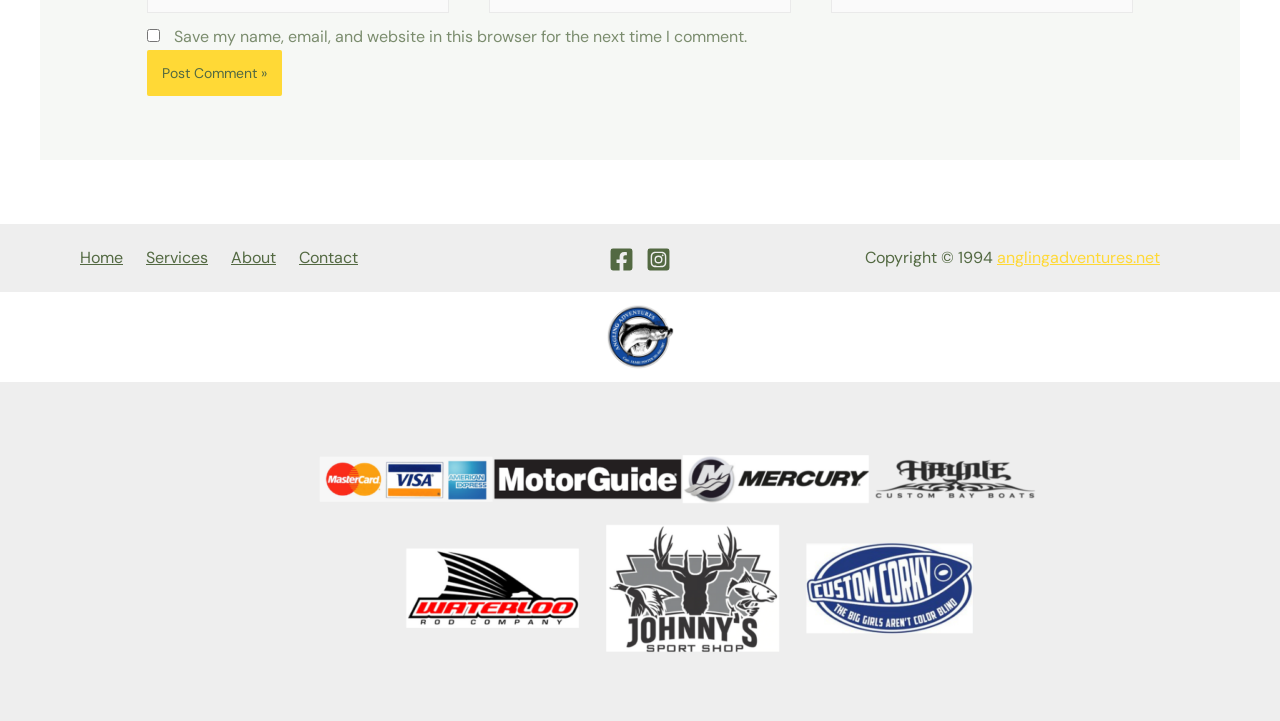Locate and provide the bounding box coordinates for the HTML element that matches this description: "aria-label="Facebook"".

[0.476, 0.342, 0.495, 0.377]